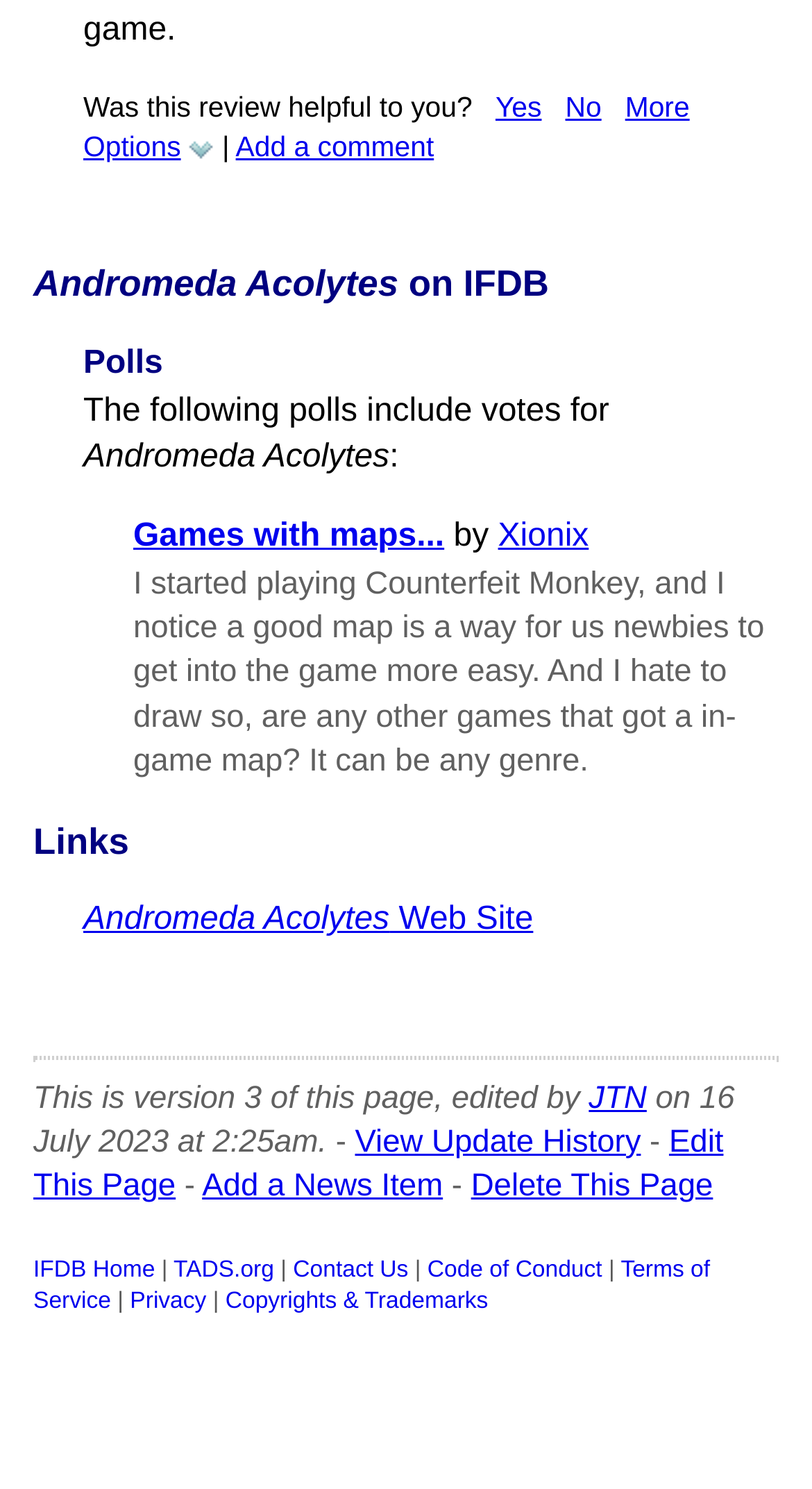Based on the image, provide a detailed response to the question:
What is the name of the game being discussed?

The question can be answered by looking at the text content of the webpage. In the section 'Polls', there is a text that says 'I started playing Counterfeit Monkey, and I notice a good map is a way for us newbies to get into the game more easy.' This indicates that the game being discussed is Counterfeit Monkey.